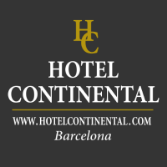Provide an in-depth description of all elements within the image.

The image features the logo and branding of the Hotel Continental, prominently displayed against a dark background. The design includes the initials "HC" in a stylish, golden font at the top, followed by the hotel name "HOTEL CONTINENTAL" in bold, white lettering. Below the hotel name, the website URL "www.hotelcontinental.com" is presented, alongside the word "Barcelona," indicating the hotel’s location. This branding reflects a sophisticated and inviting atmosphere, appealing to potential guests seeking comfort and quality accommodations in Barcelona.